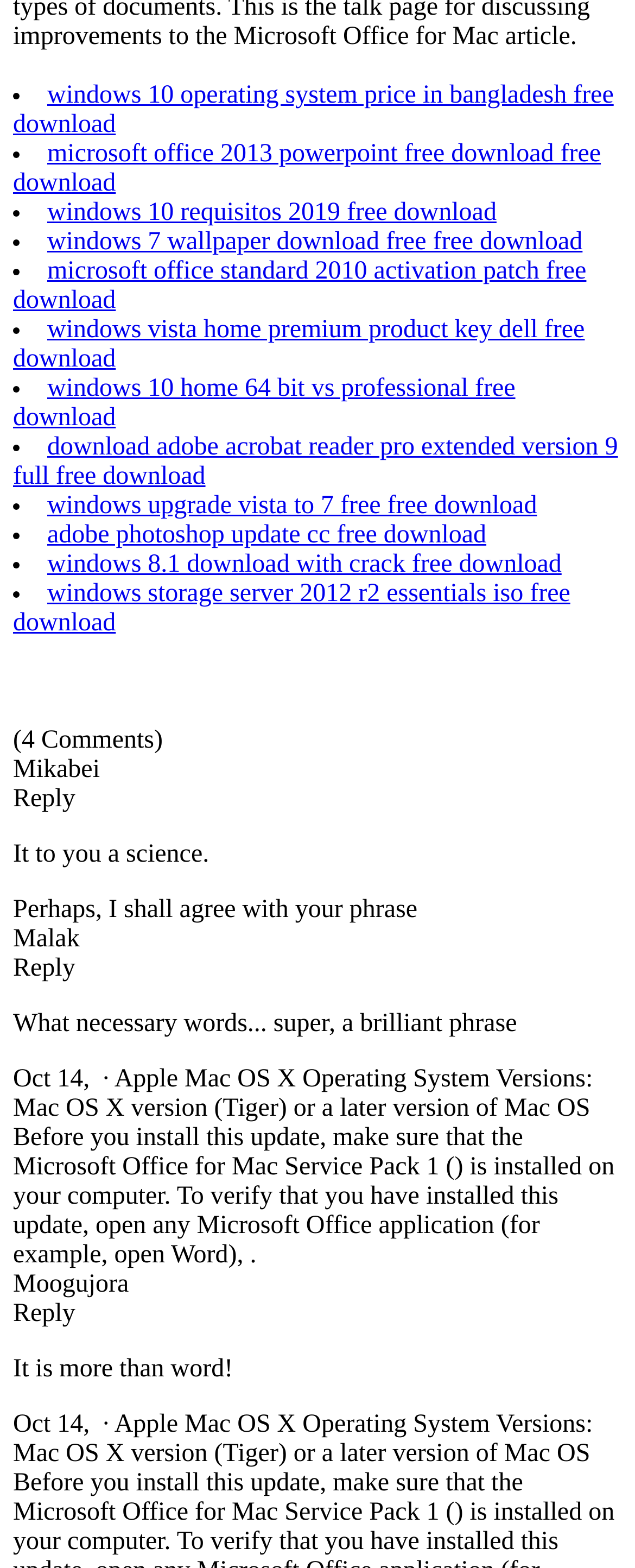Can you find the bounding box coordinates for the element that needs to be clicked to execute this instruction: "Click on the link to download Adobe Acrobat Reader Pro Extended Version 9"? The coordinates should be given as four float numbers between 0 and 1, i.e., [left, top, right, bottom].

[0.021, 0.277, 0.973, 0.313]